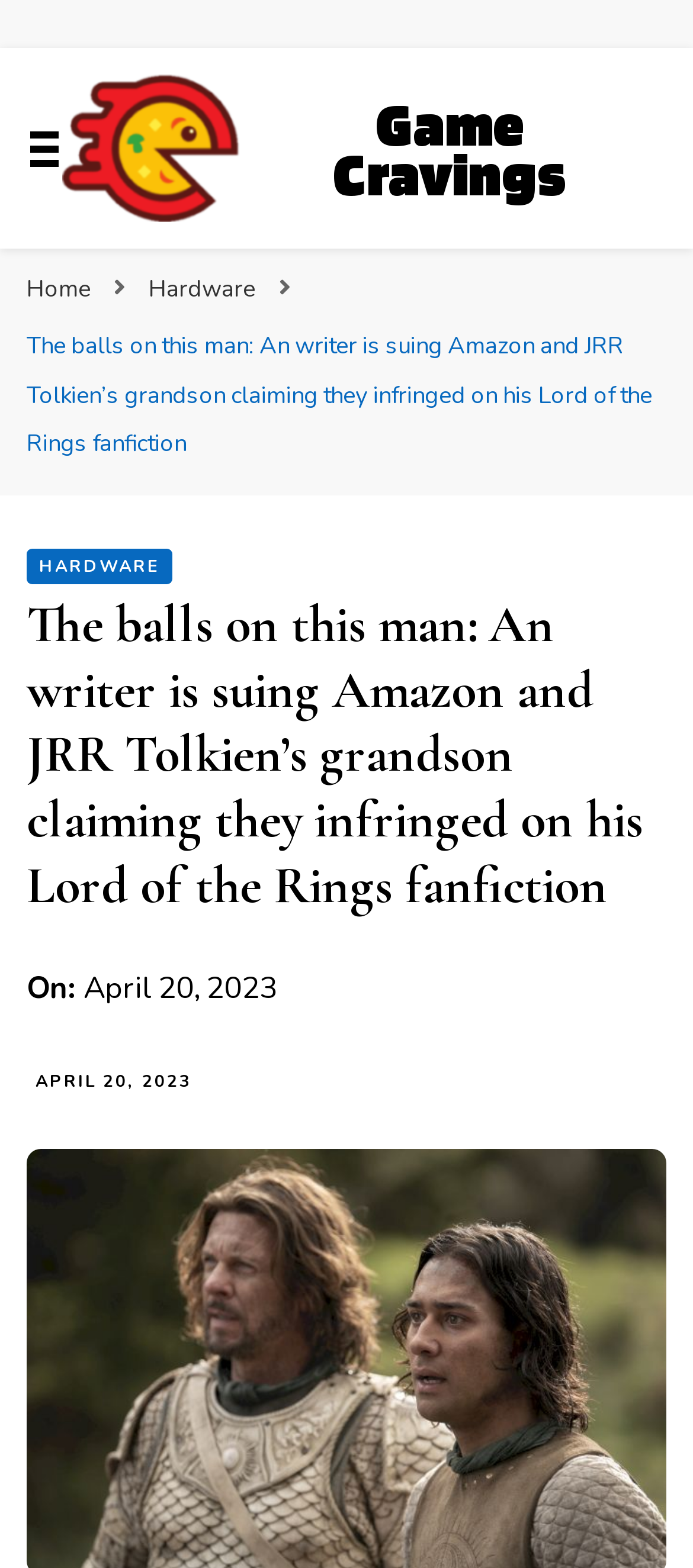Look at the image and answer the question in detail:
What is the date of the article?

I found the date of the article by looking at the text 'On:' followed by 'April 20, 2023' which is located below the main heading of the webpage.